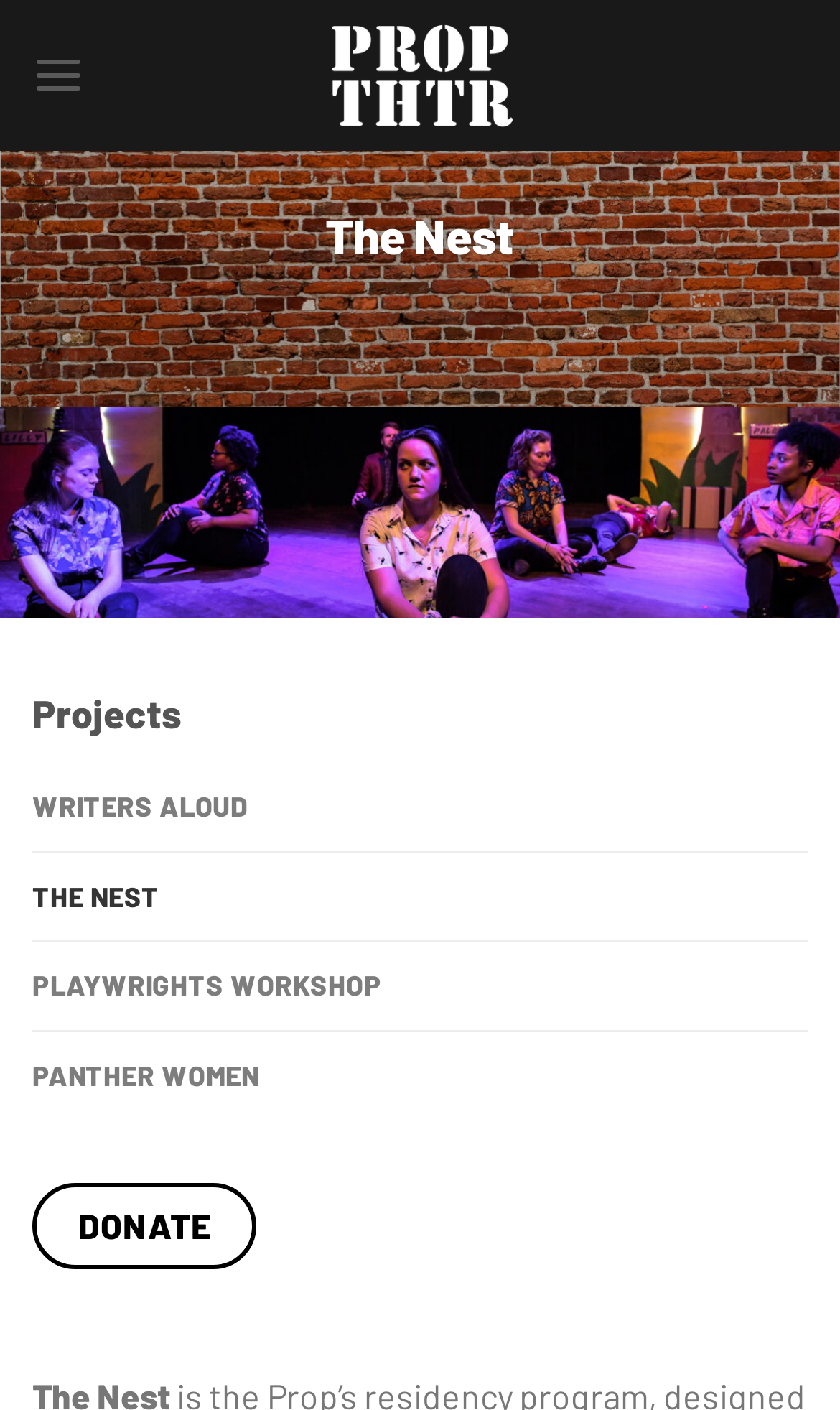What is the function of the 'Menu' link?
Please provide a comprehensive answer to the question based on the webpage screenshot.

The 'Menu' link has an attribute 'expanded: False' and 'controls: main-menu', suggesting that it is a toggle button to expand or collapse the main menu.